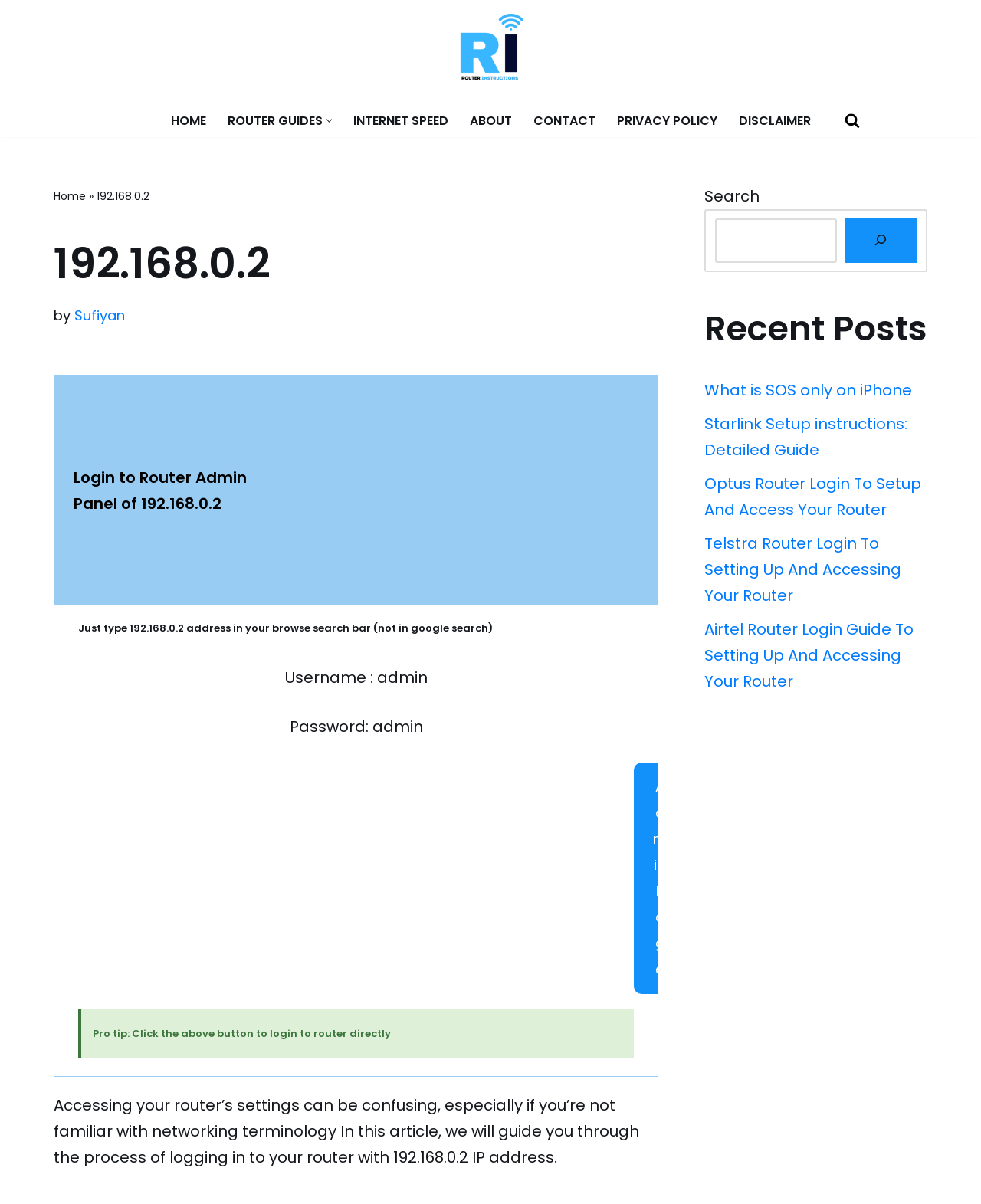Please mark the clickable region by giving the bounding box coordinates needed to complete this instruction: "Click the 'HOME' link".

[0.174, 0.092, 0.21, 0.109]